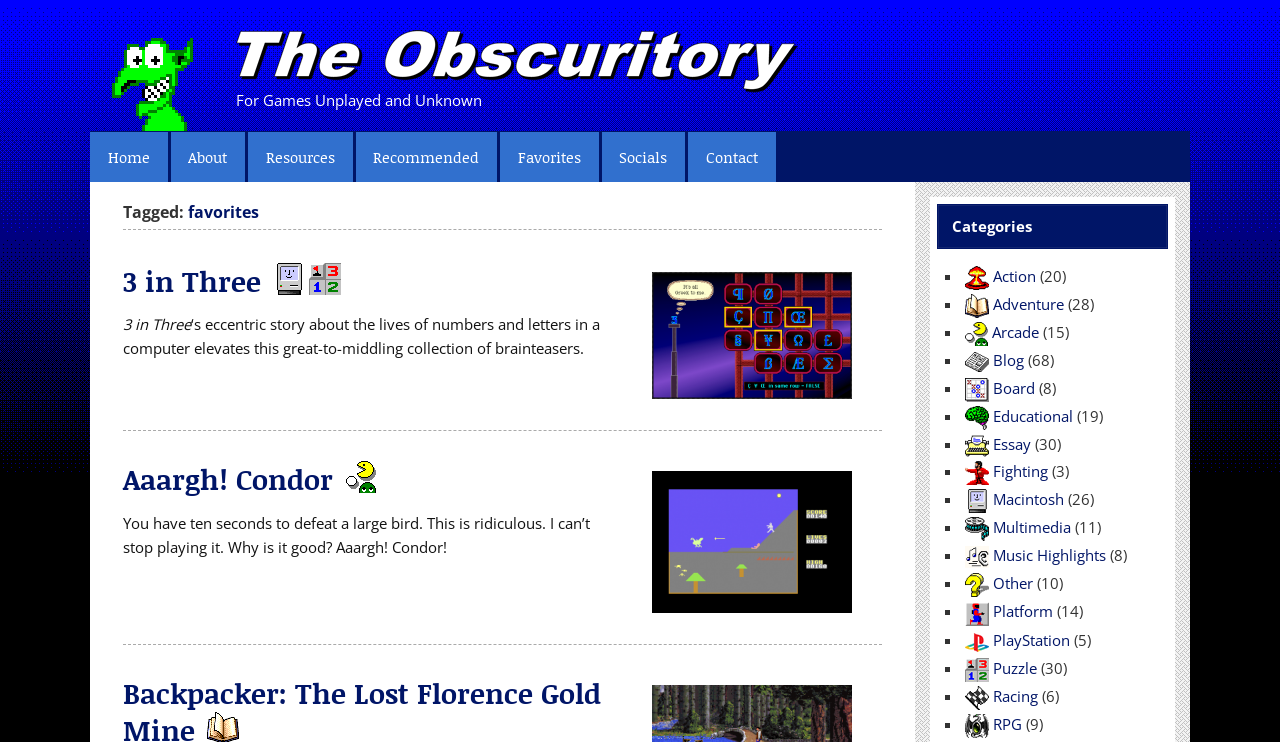Identify the bounding box coordinates for the UI element mentioned here: "alt="Randomized header image" title="The Obscuritory"". Provide the coordinates as four float values between 0 and 1, i.e., [left, top, right, bottom].

[0.076, 0.155, 0.167, 0.182]